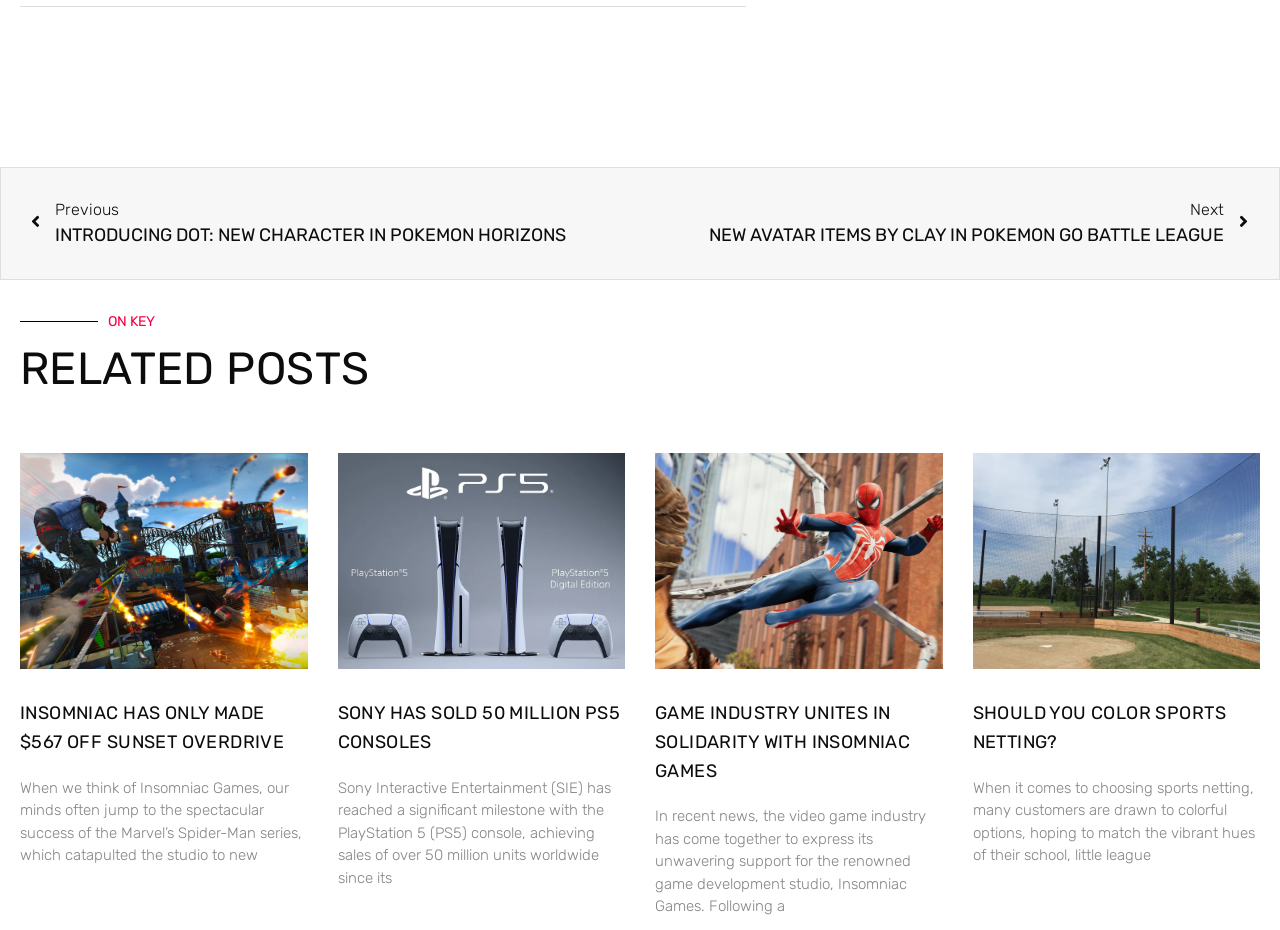Respond to the question below with a single word or phrase:
What is the text above the first article?

RELATED POSTS